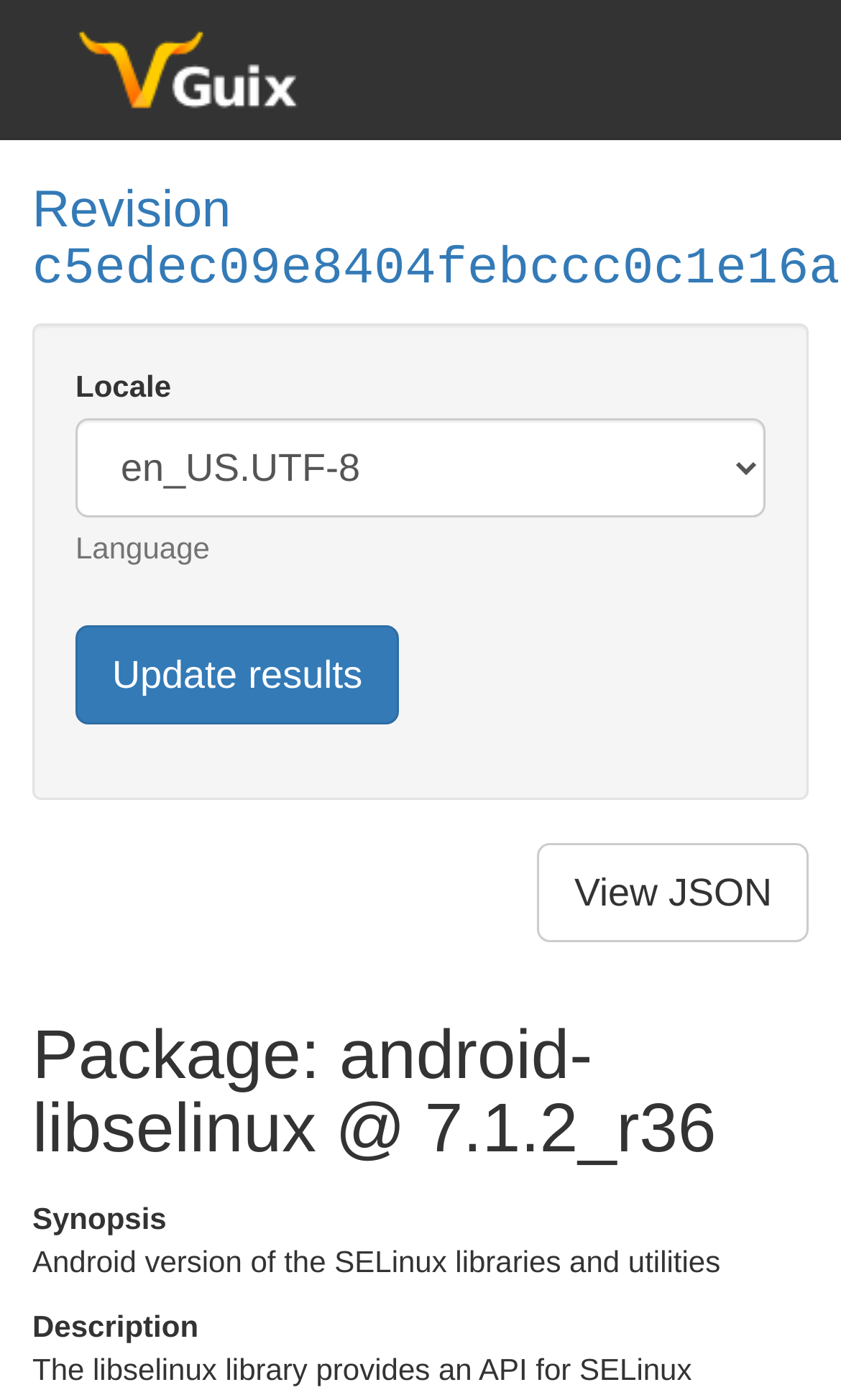What is the package name?
Based on the screenshot, respond with a single word or phrase.

android-libselinux